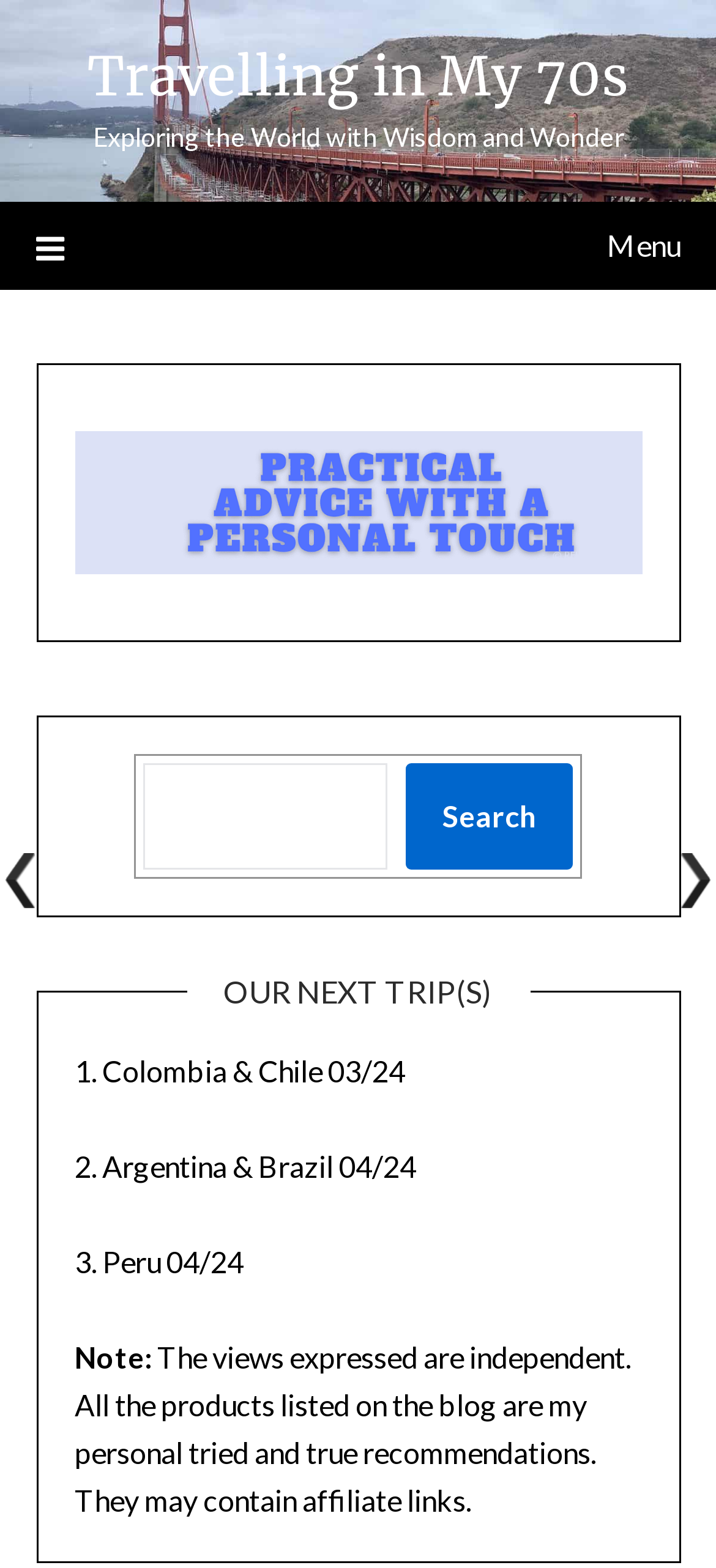What is the purpose of the search box?
Look at the image and answer the question using a single word or phrase.

To search the website